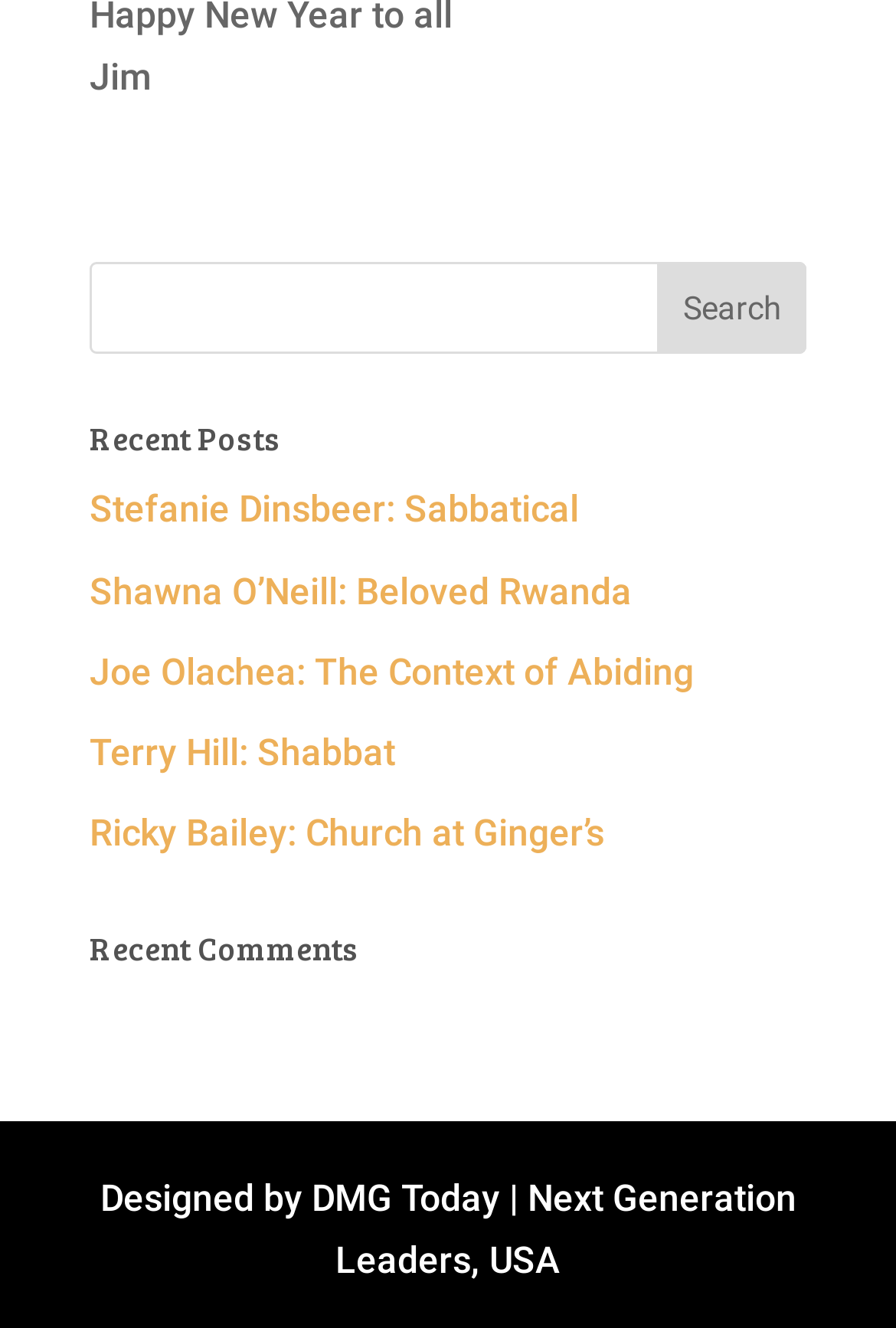Use a single word or phrase to answer the question: 
How many recent posts are listed?

5